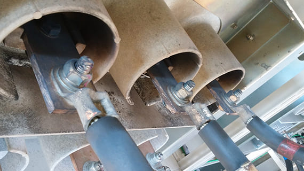Summarize the image with a detailed description that highlights all prominent details.

The image depicts a close-up view of electrical connectors that appear to be part of a power generation system. It shows several cylindrical components with visible wear and dirt, indicating potential issues that could arise if not maintained properly. The connections are secured with bolts and surrounded by insulating material, which is essential for the safe operation of electrical equipment. This image highlights the importance of regular maintenance to prevent problems such as cable damage or short-circuiting, particularly due to environmental factors or physical wear. Through periodic inspections, potential damage can be identified early, ensuring efficient and reliable power generation operations.